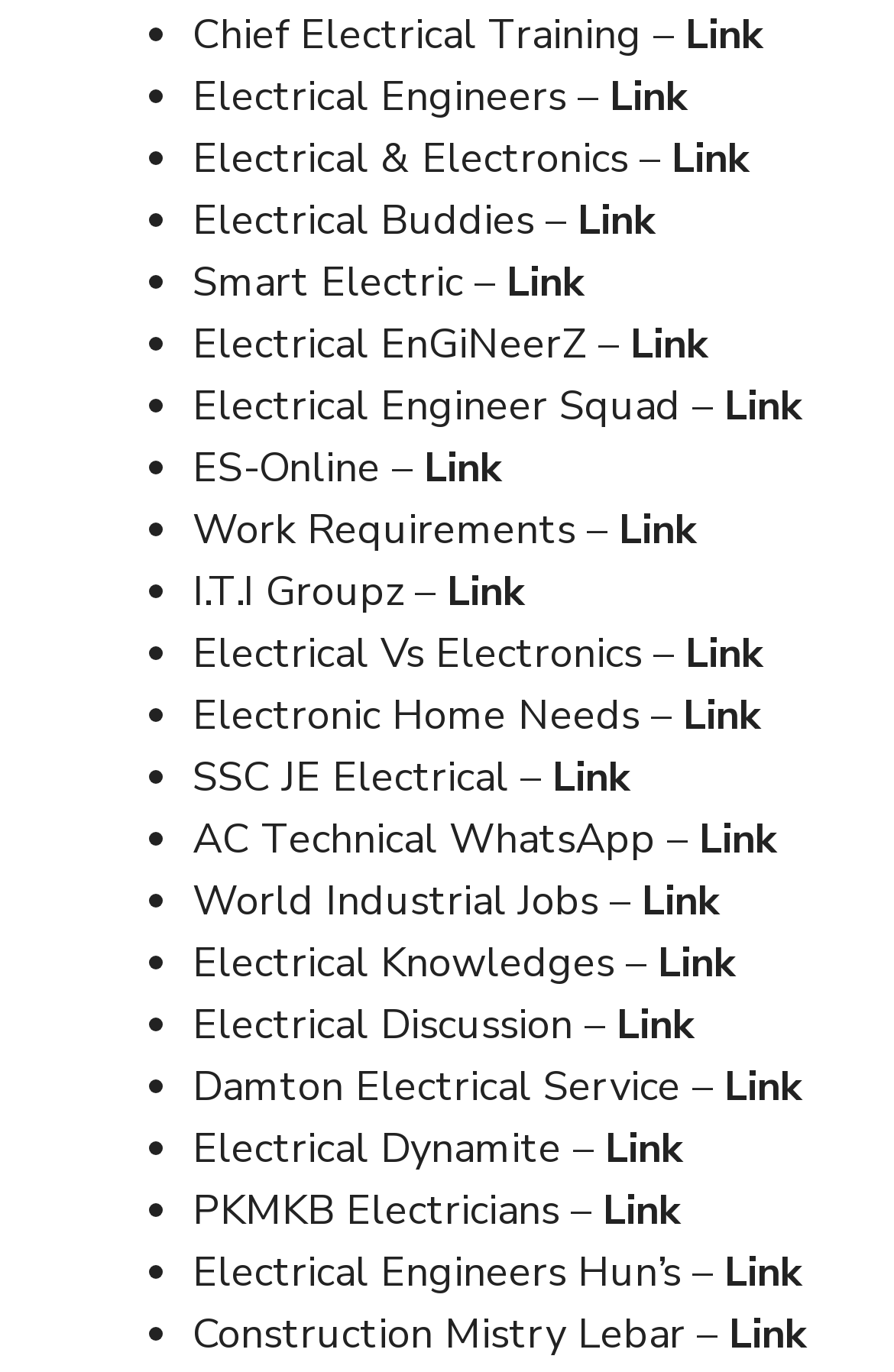Using the description "Link", locate and provide the bounding box of the UI element.

[0.646, 0.14, 0.731, 0.181]